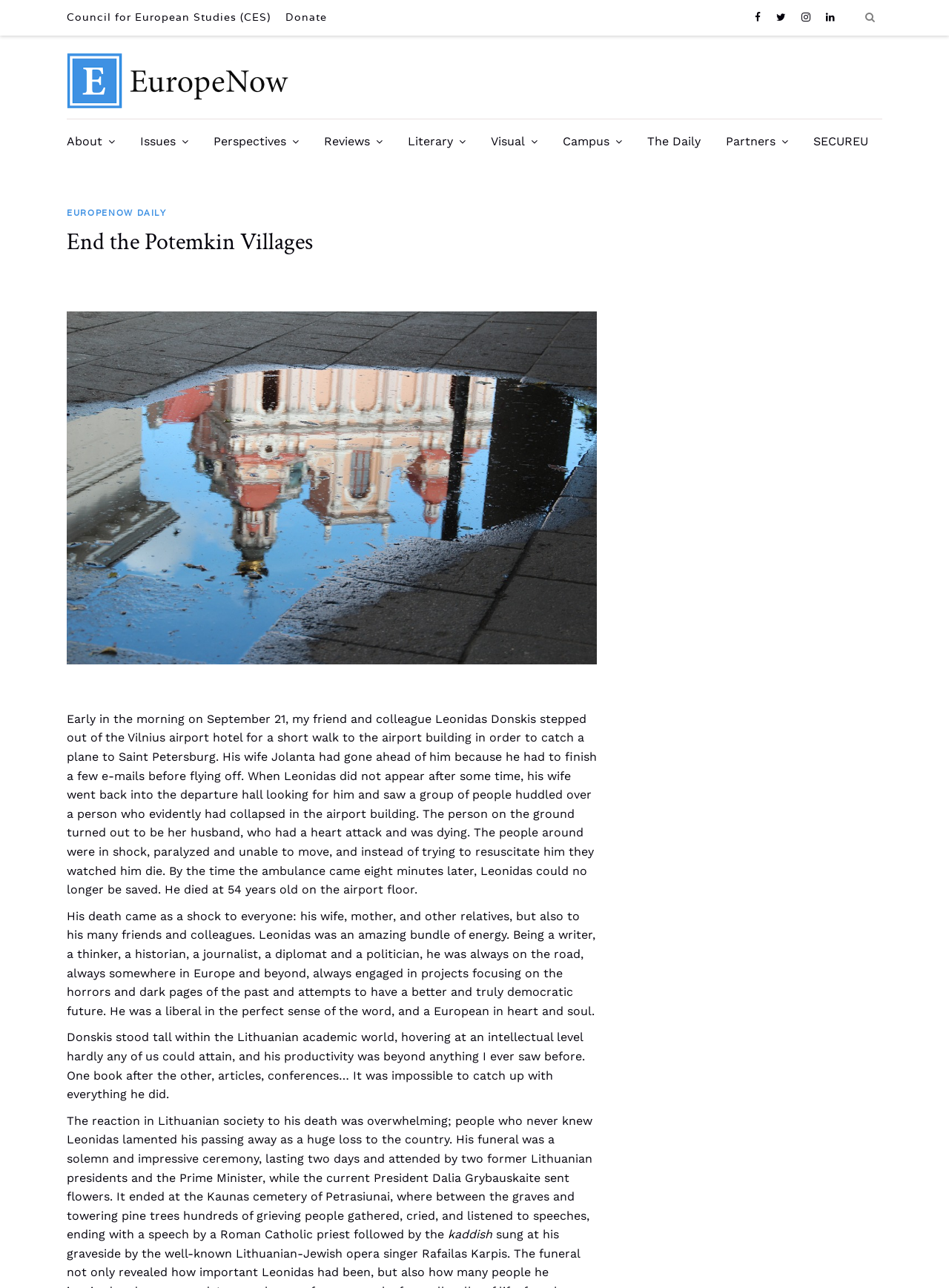Locate the bounding box coordinates of the area you need to click to fulfill this instruction: 'Click the 'Council for European Studies (CES)' link'. The coordinates must be in the form of four float numbers ranging from 0 to 1: [left, top, right, bottom].

[0.07, 0.002, 0.293, 0.025]